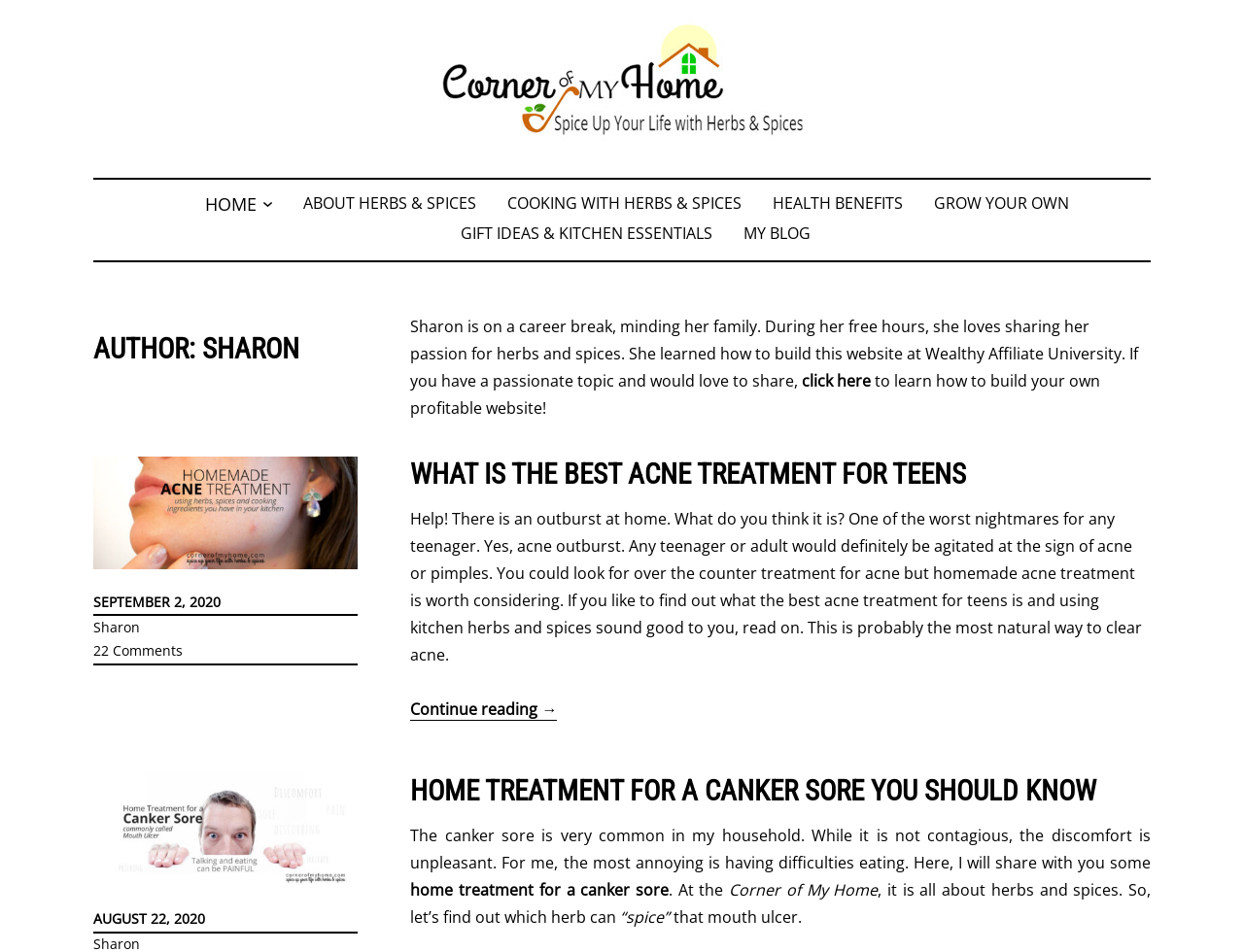How many comments are there on the first article?
Using the image, answer in one word or phrase.

22 Comments